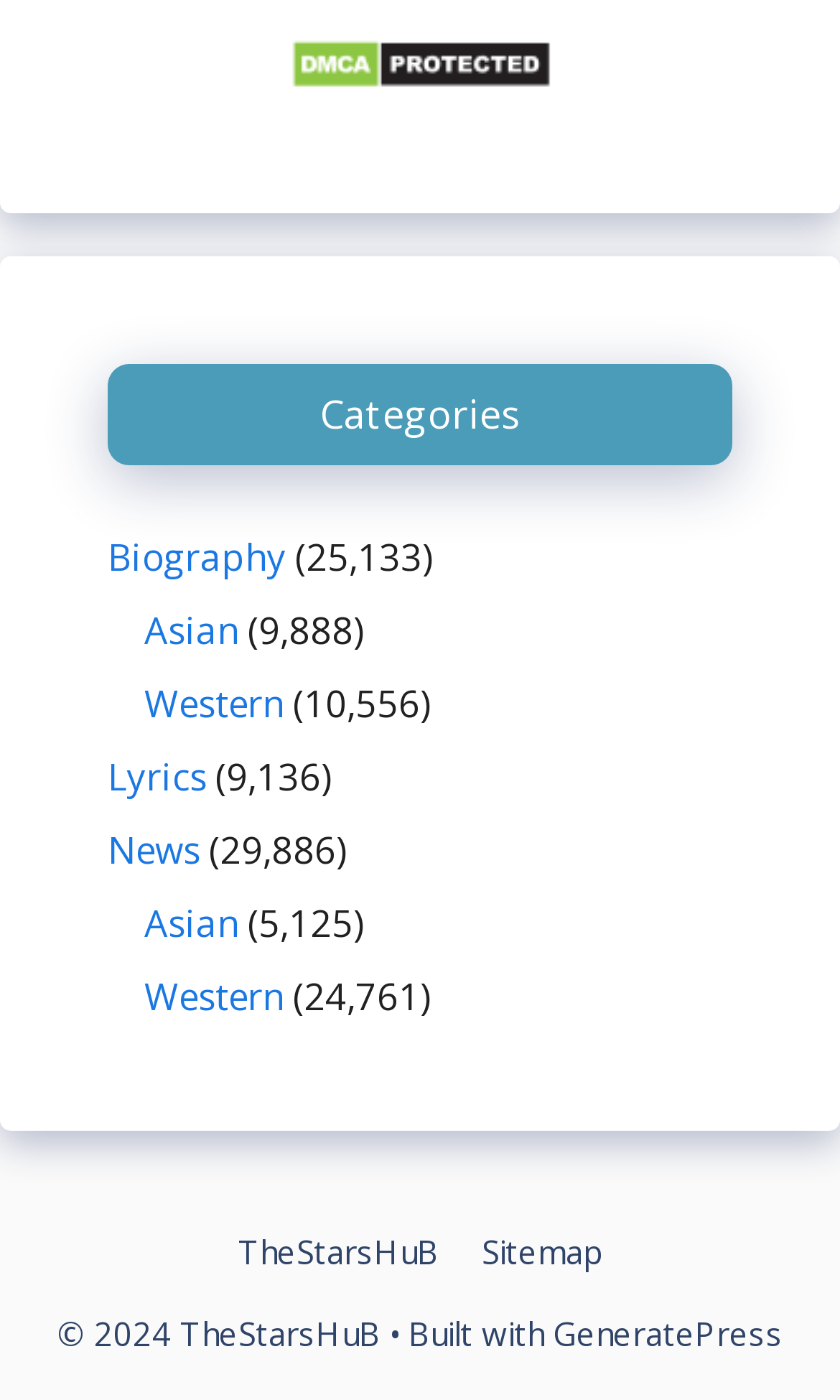Please give a one-word or short phrase response to the following question: 
What is the name of the theme used to build the website?

GeneratePress